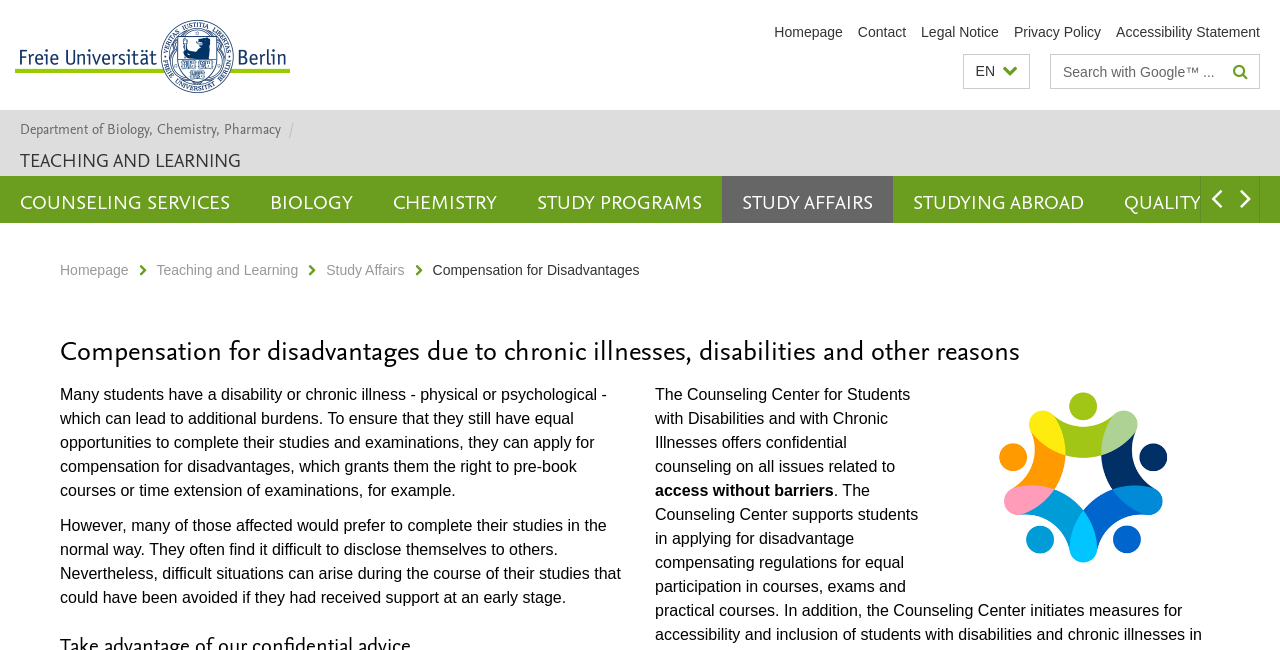Show the bounding box coordinates of the region that should be clicked to follow the instruction: "Search for something."

[0.821, 0.085, 0.954, 0.135]